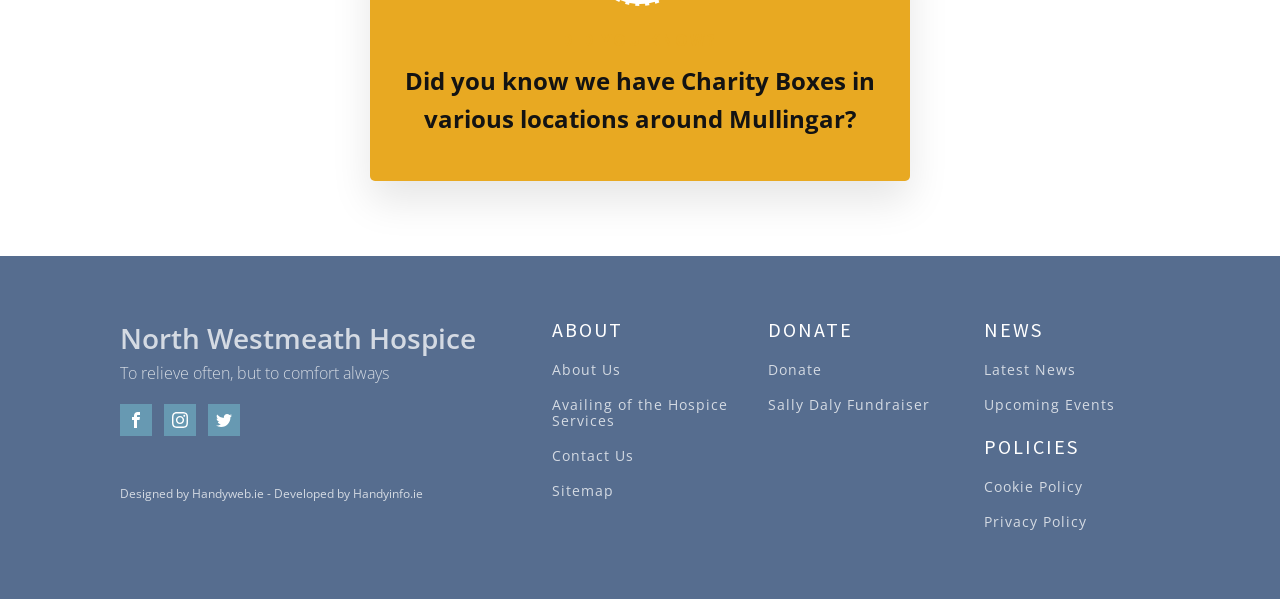Using the format (top-left x, top-left y, bottom-right x, bottom-right y), provide the bounding box coordinates for the described UI element. All values should be floating point numbers between 0 and 1: Twitter

None